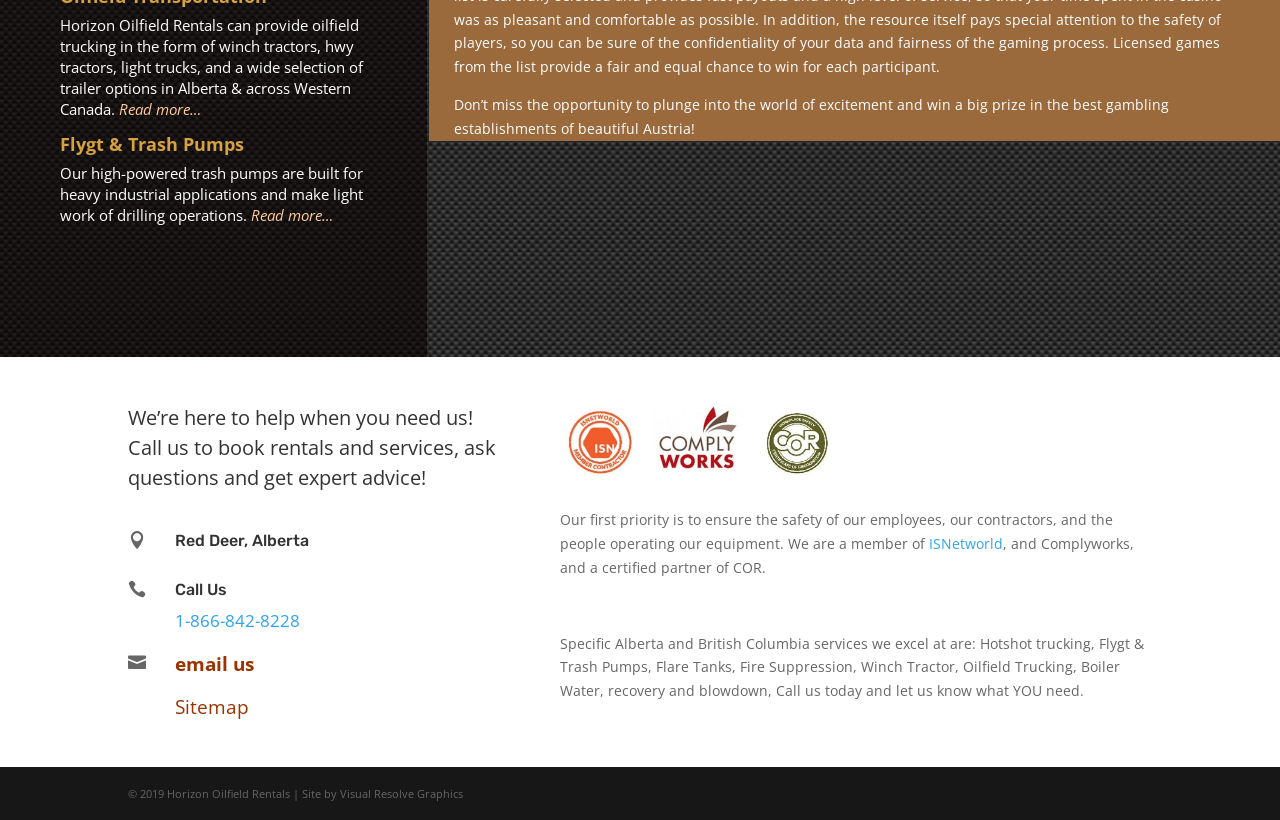Find the bounding box coordinates for the element described here: "Read more…".

[0.196, 0.25, 0.26, 0.274]